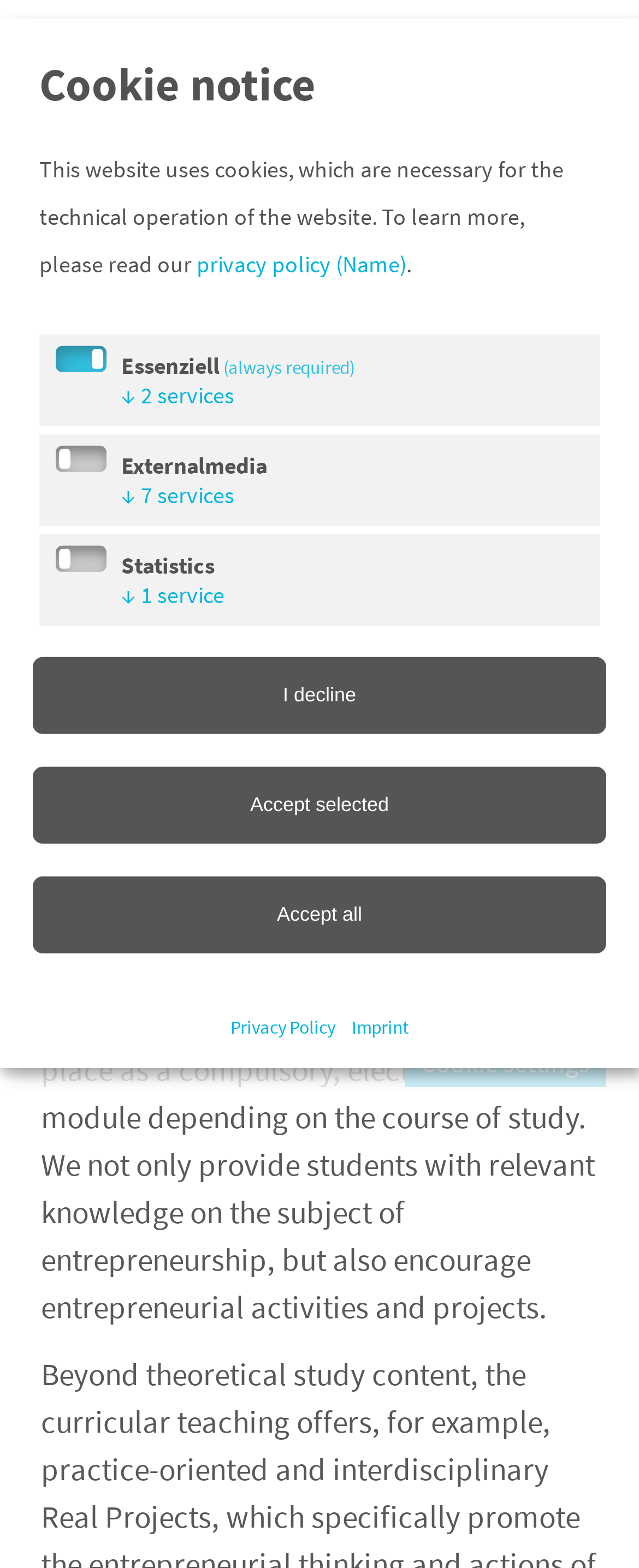Carefully examine the image and provide an in-depth answer to the question: How many services are associated with the 'Externalmedia' checkbox?

I found the answer by looking at the link '↓ 7 services' which is associated with the 'Externalmedia' checkbox. This suggests that selecting this checkbox will enable 7 services related to external media.